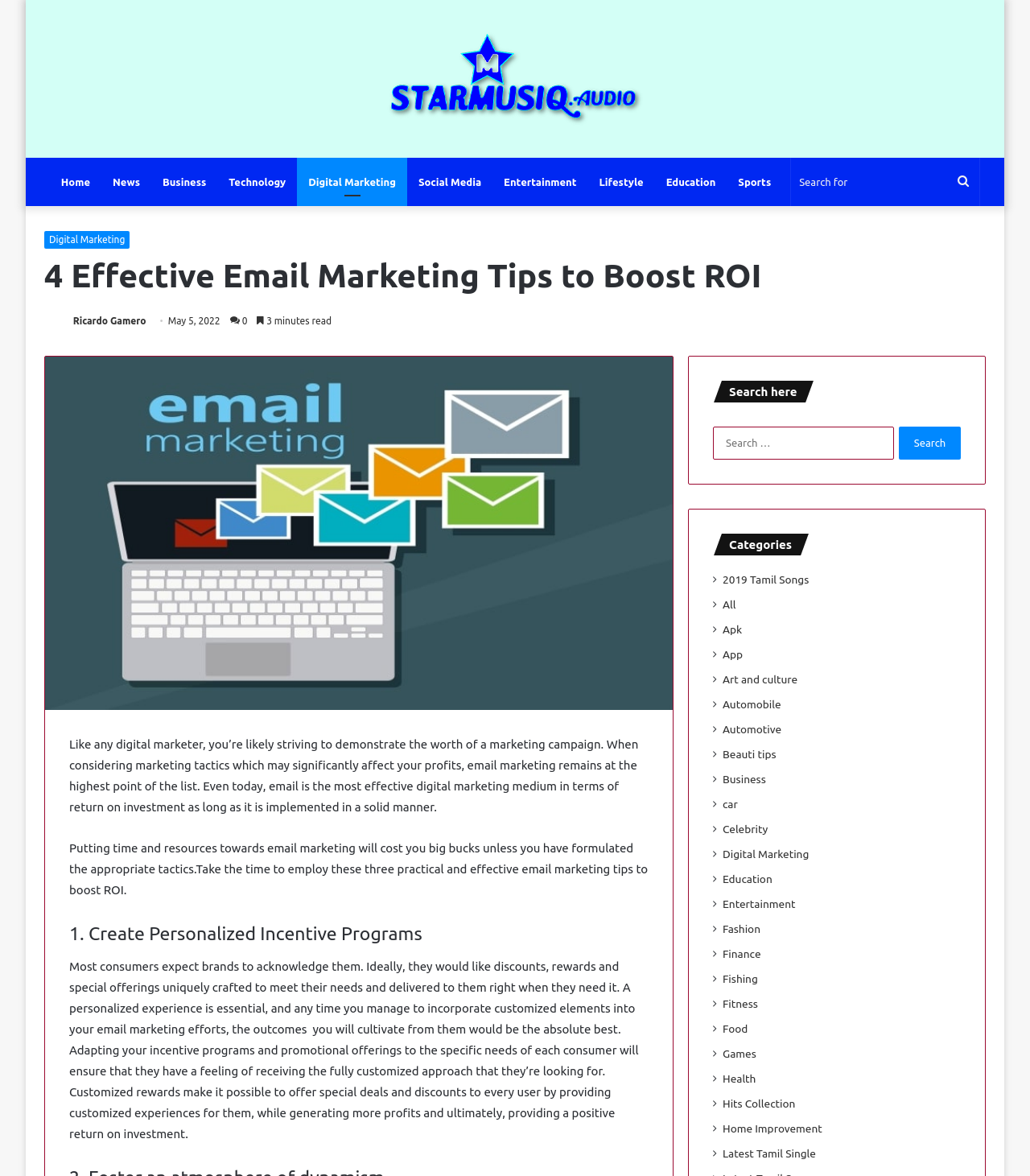What is the estimated reading time of the article?
Please provide a single word or phrase as the answer based on the screenshot.

3 minutes